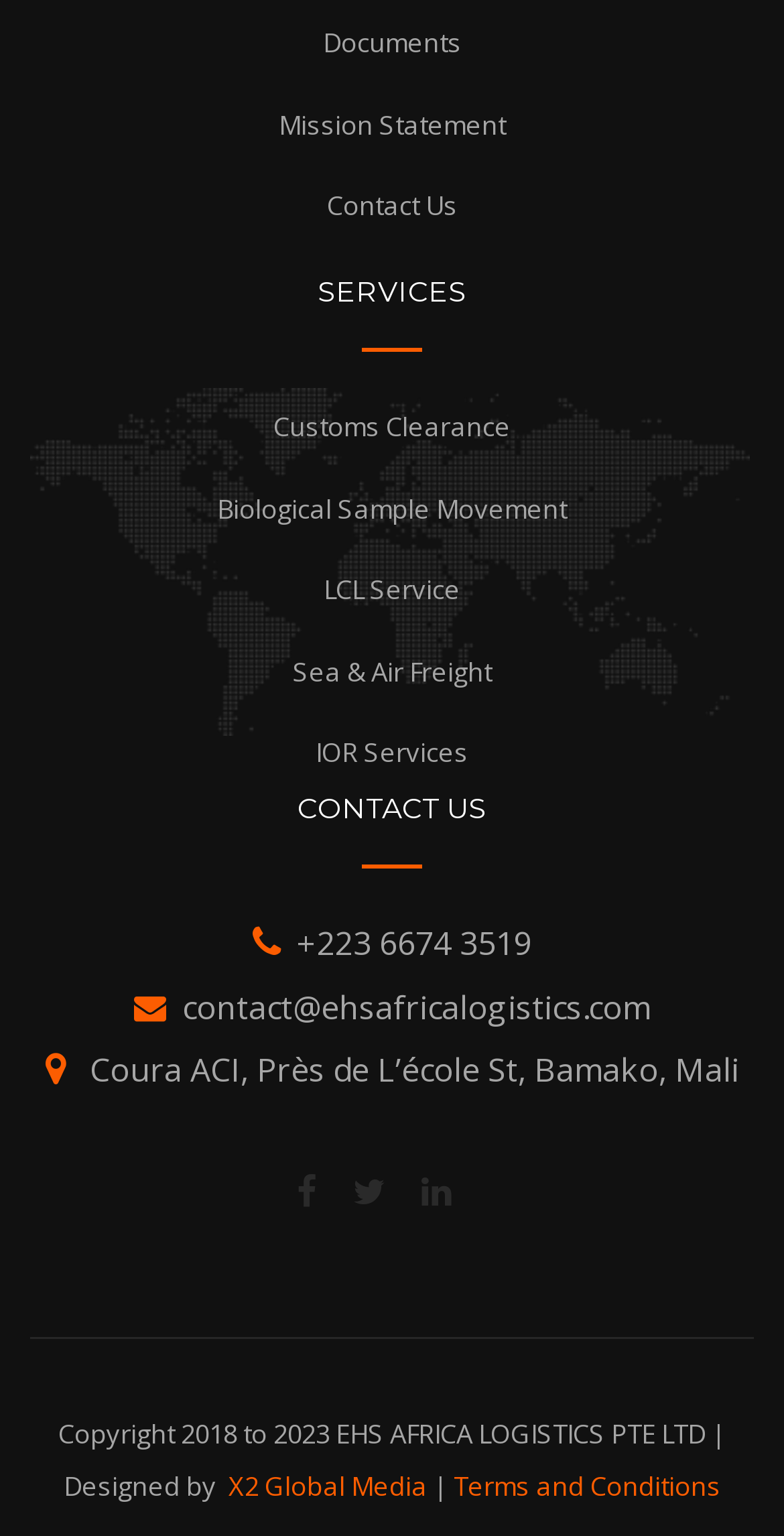Specify the bounding box coordinates of the element's area that should be clicked to execute the given instruction: "Add to cart". The coordinates should be four float numbers between 0 and 1, i.e., [left, top, right, bottom].

None